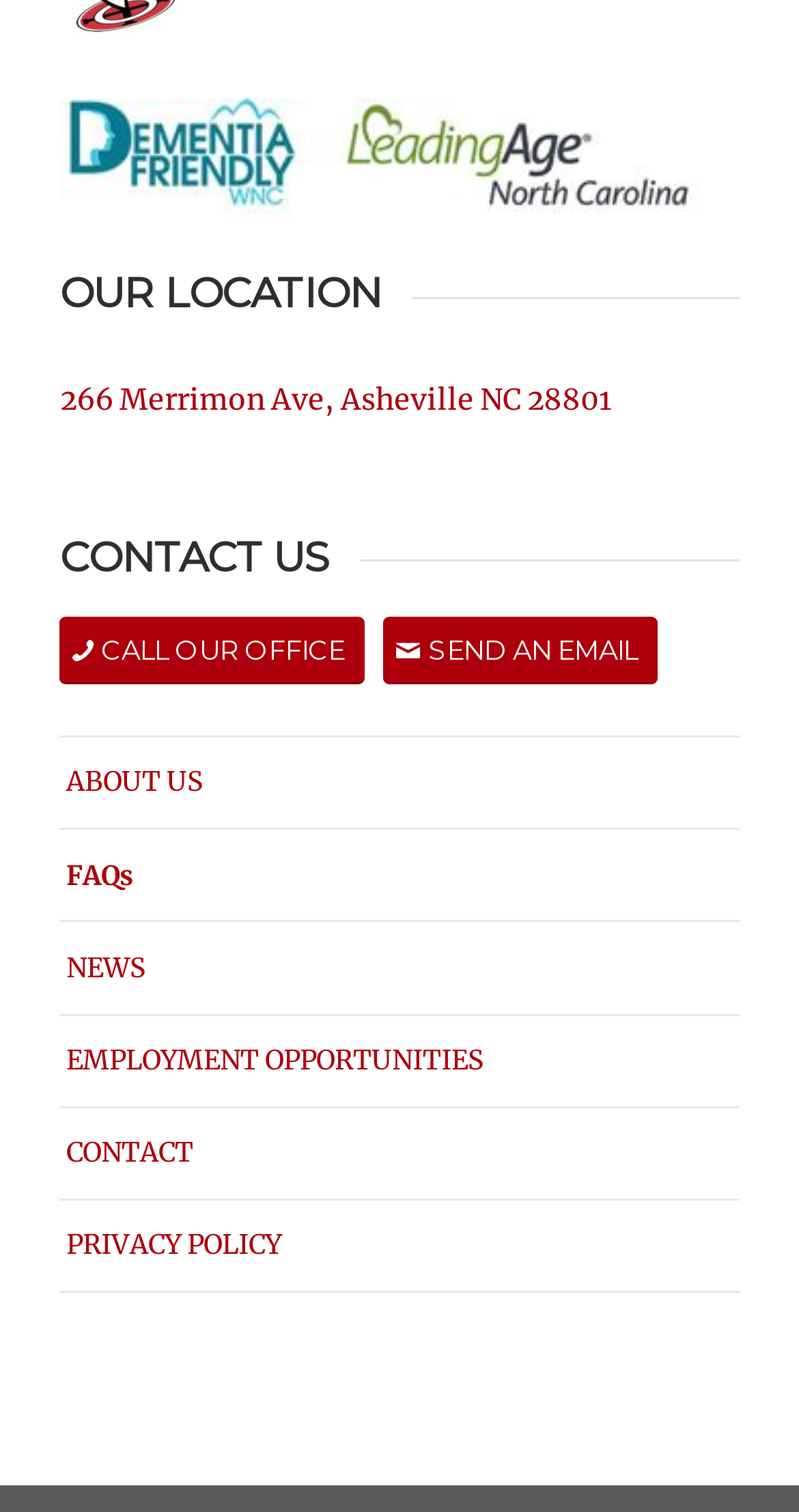Bounding box coordinates are given in the format (top-left x, top-left y, bottom-right x, bottom-right y). All values should be floating point numbers between 0 and 1. Provide the bounding box coordinate for the UI element described as: ABOUT US

[0.075, 0.488, 0.925, 0.548]